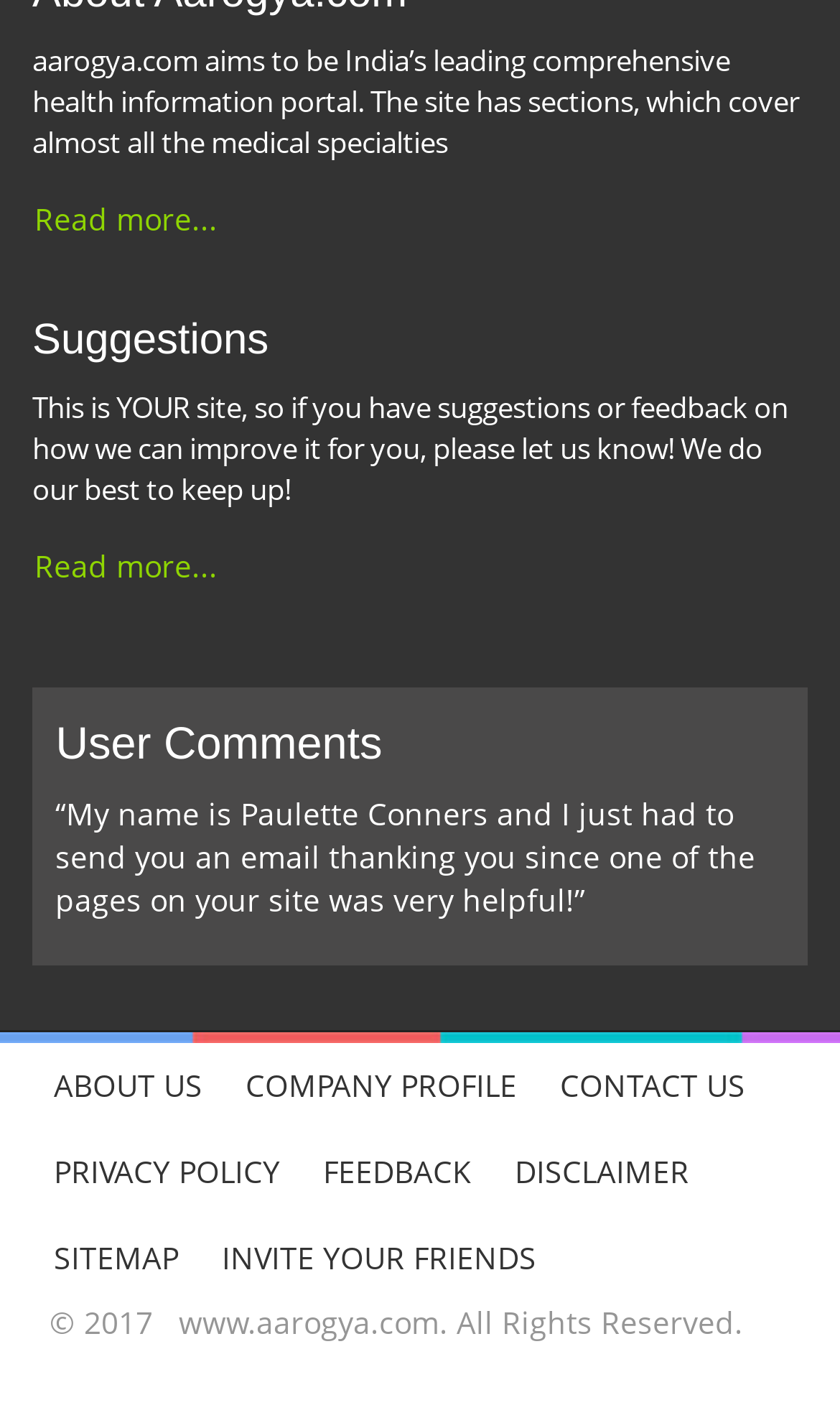What is the copyright year of the website?
Please use the image to deliver a detailed and complete answer.

The footer section has a StaticText element with the content '© 2017', which indicates that the copyright year of the website is 2017.